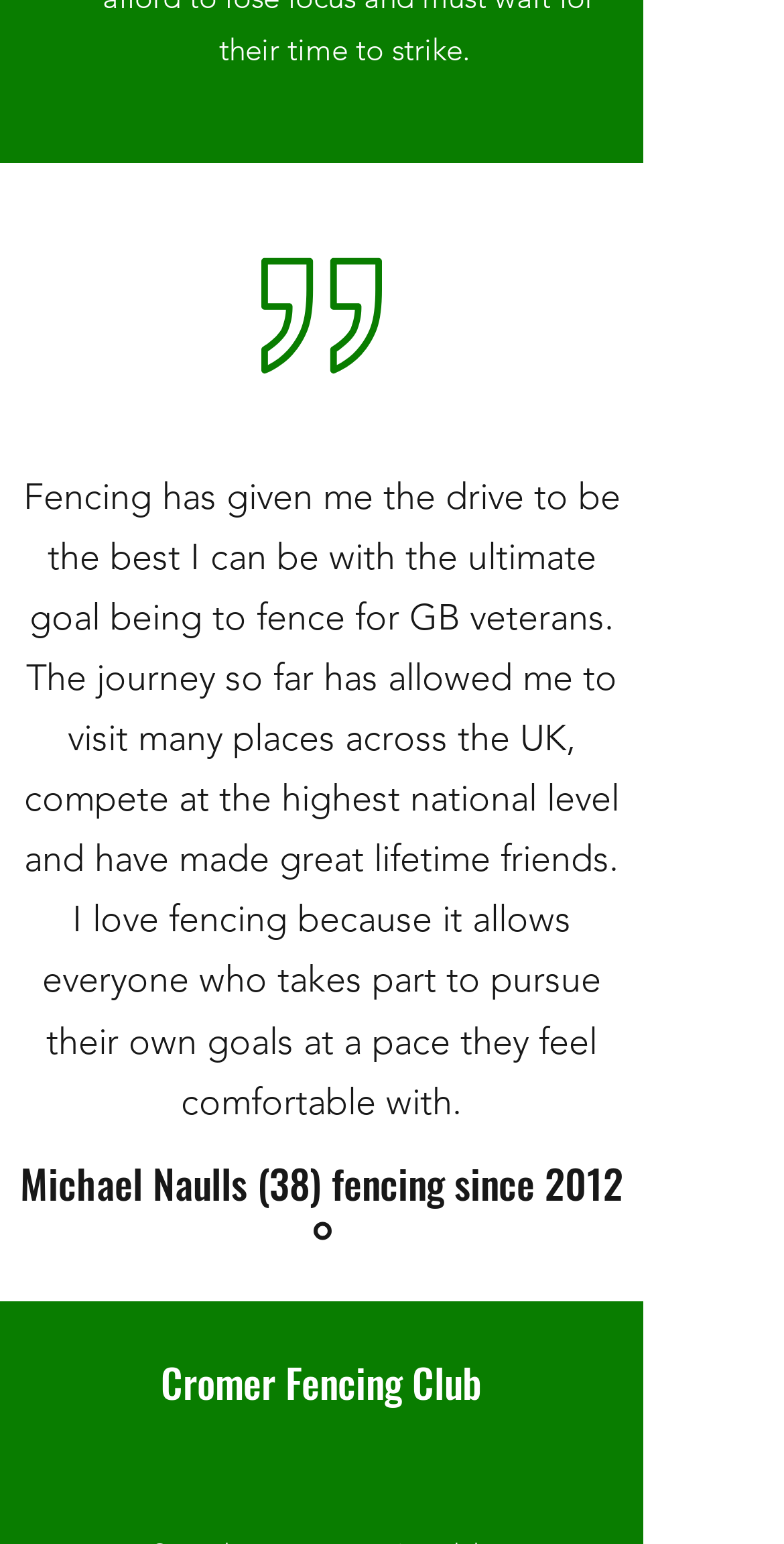What is the purpose of fencing for the person featured?
Provide a detailed answer to the question using information from the image.

The answer can be inferred from the StaticText element within the 'Slideshow' region, which mentions 'the ultimate goal being to fence for GB veterans'.